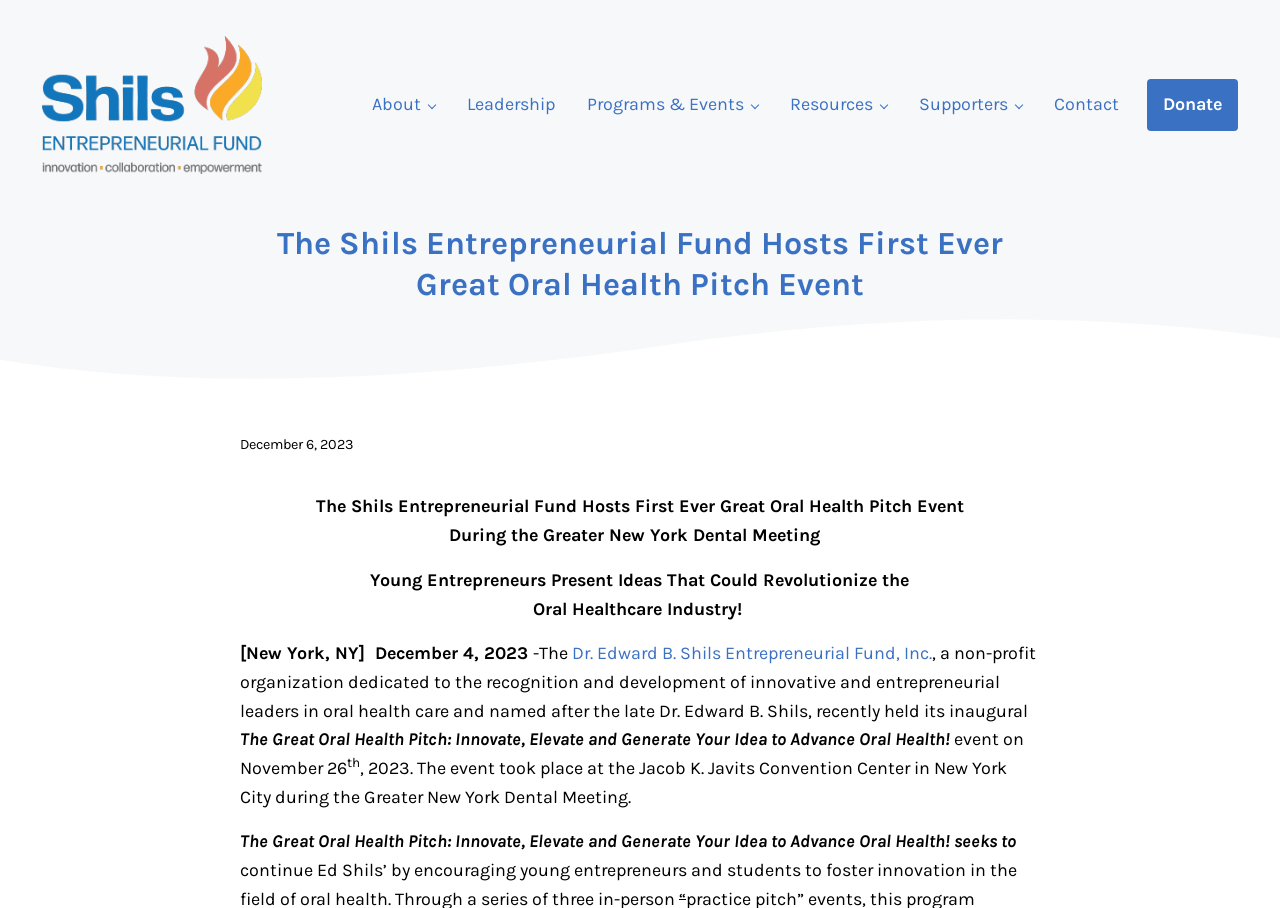Please identify the bounding box coordinates of the element's region that should be clicked to execute the following instruction: "Click the 'Logo w/ Tagline - Shilsfund' link". The bounding box coordinates must be four float numbers between 0 and 1, i.e., [left, top, right, bottom].

[0.032, 0.04, 0.204, 0.192]